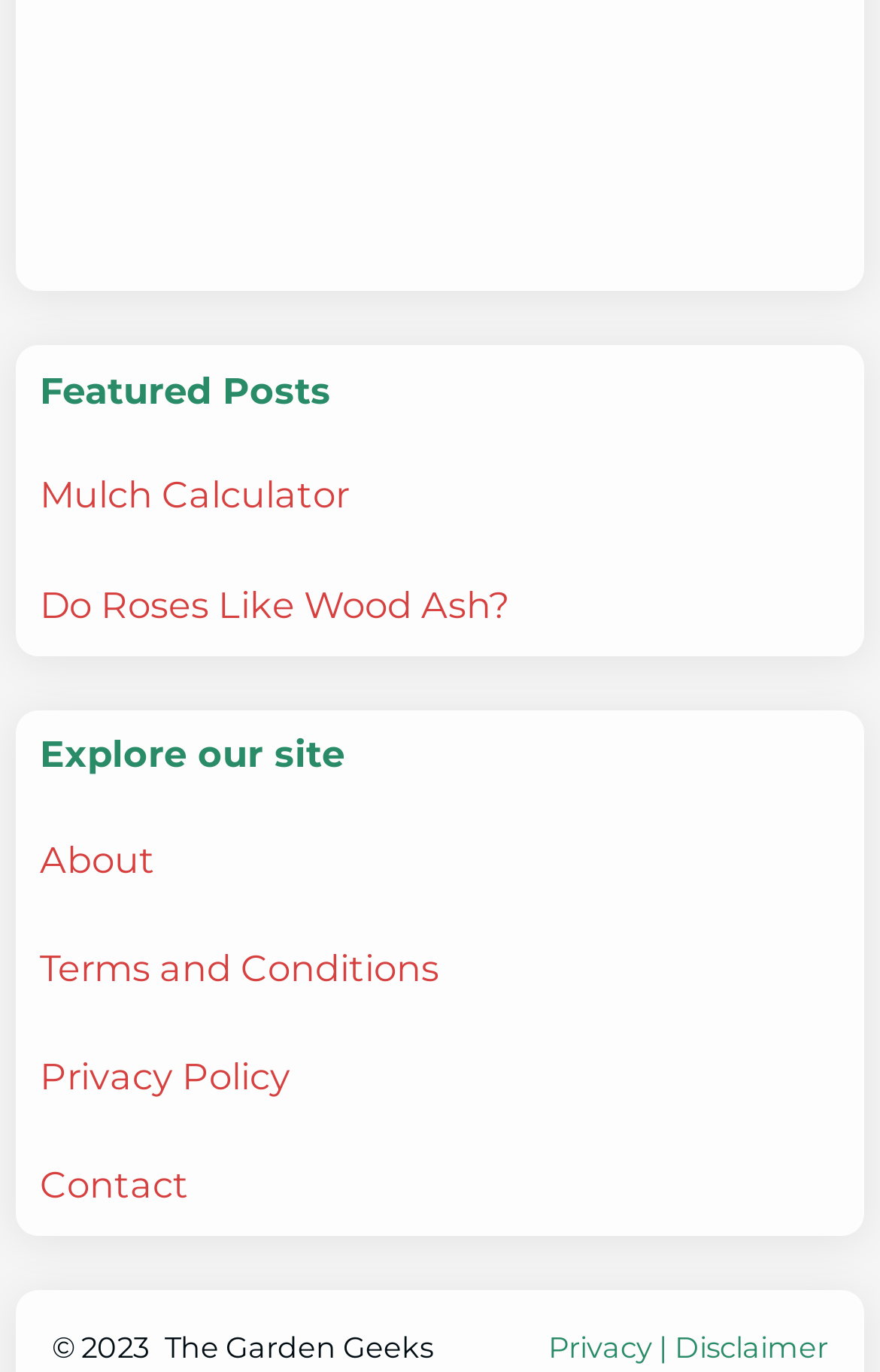From the given element description: "The Garden Geeks", find the bounding box for the UI element. Provide the coordinates as four float numbers between 0 and 1, in the order [left, top, right, bottom].

[0.187, 0.971, 0.492, 0.995]